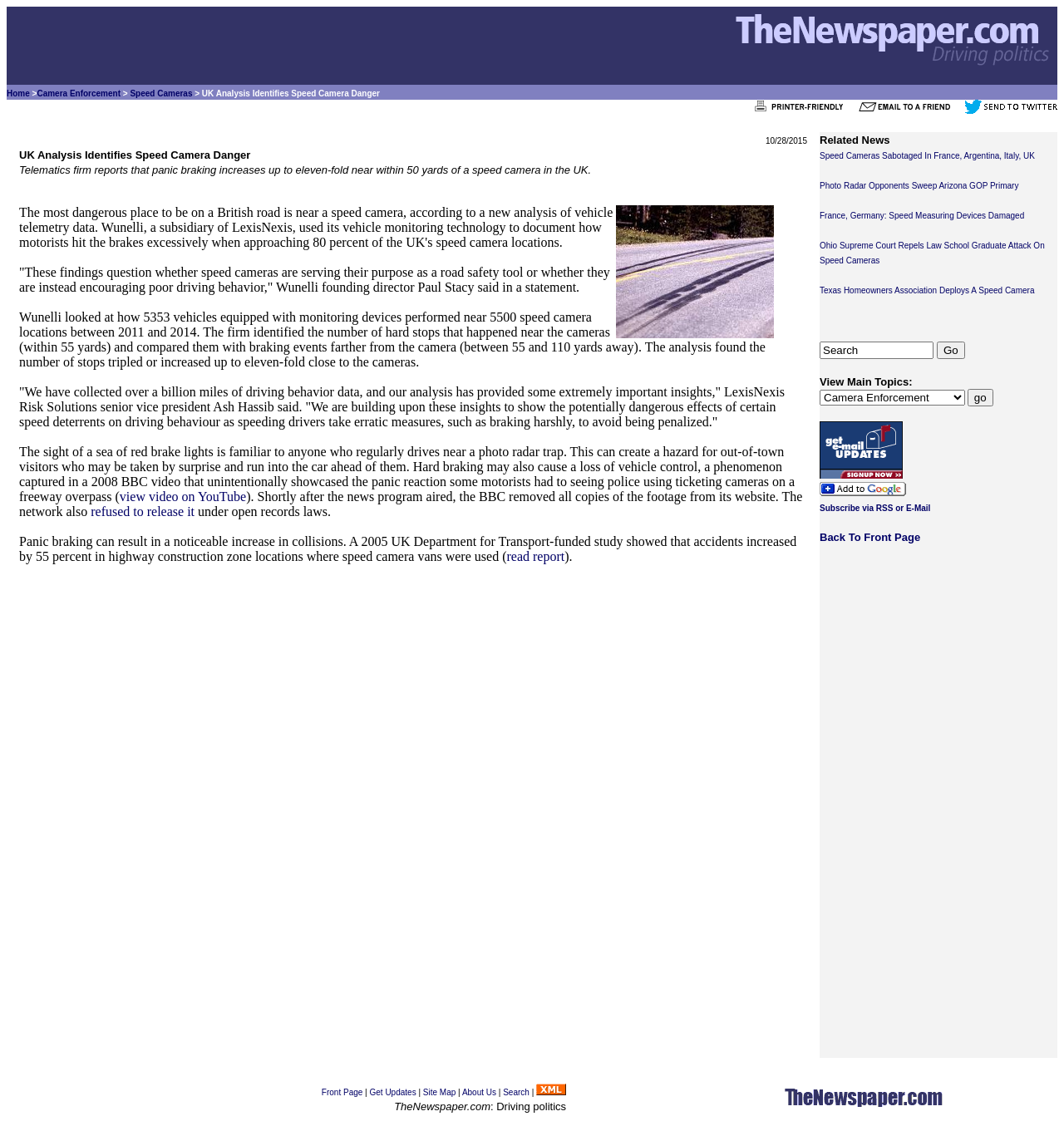Determine the bounding box coordinates for the UI element matching this description: "Camera Enforcement".

[0.035, 0.079, 0.113, 0.087]